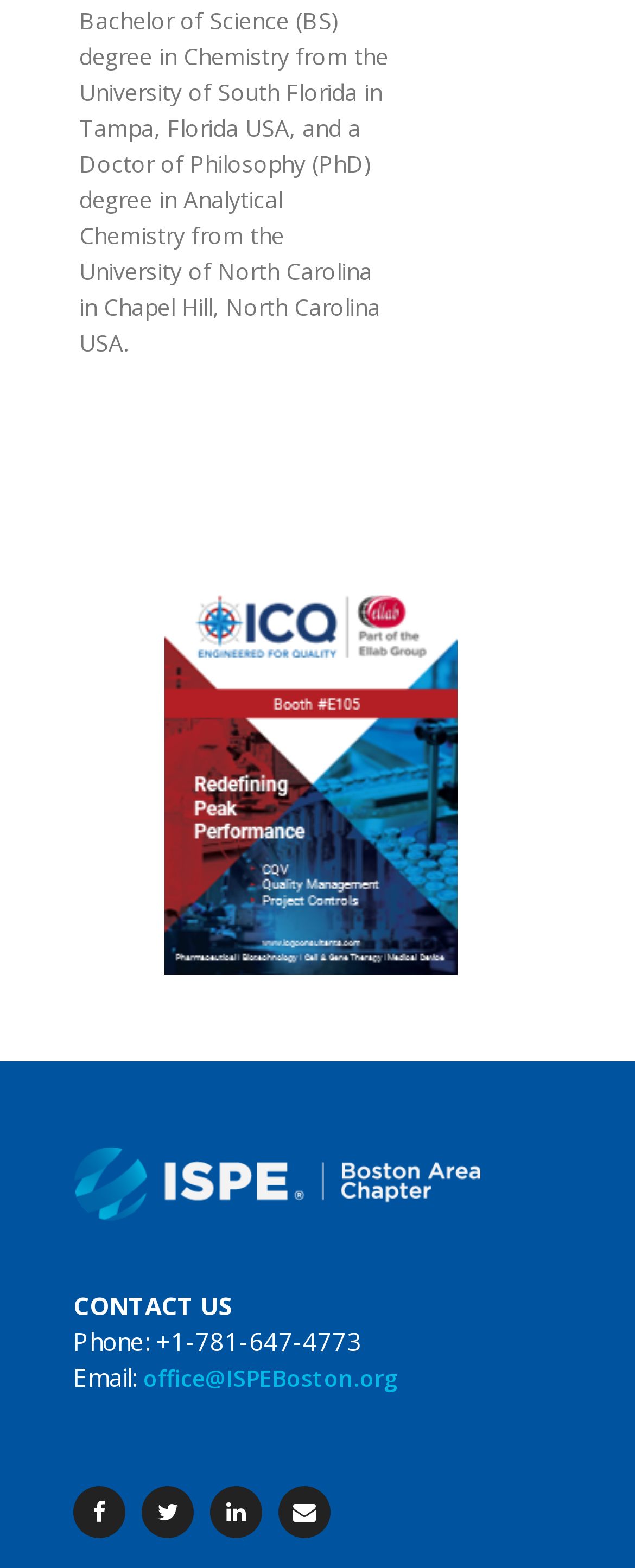Find the bounding box coordinates for the UI element whose description is: "office@ISPEBoston.org". The coordinates should be four float numbers between 0 and 1, in the format [left, top, right, bottom].

[0.226, 0.869, 0.628, 0.889]